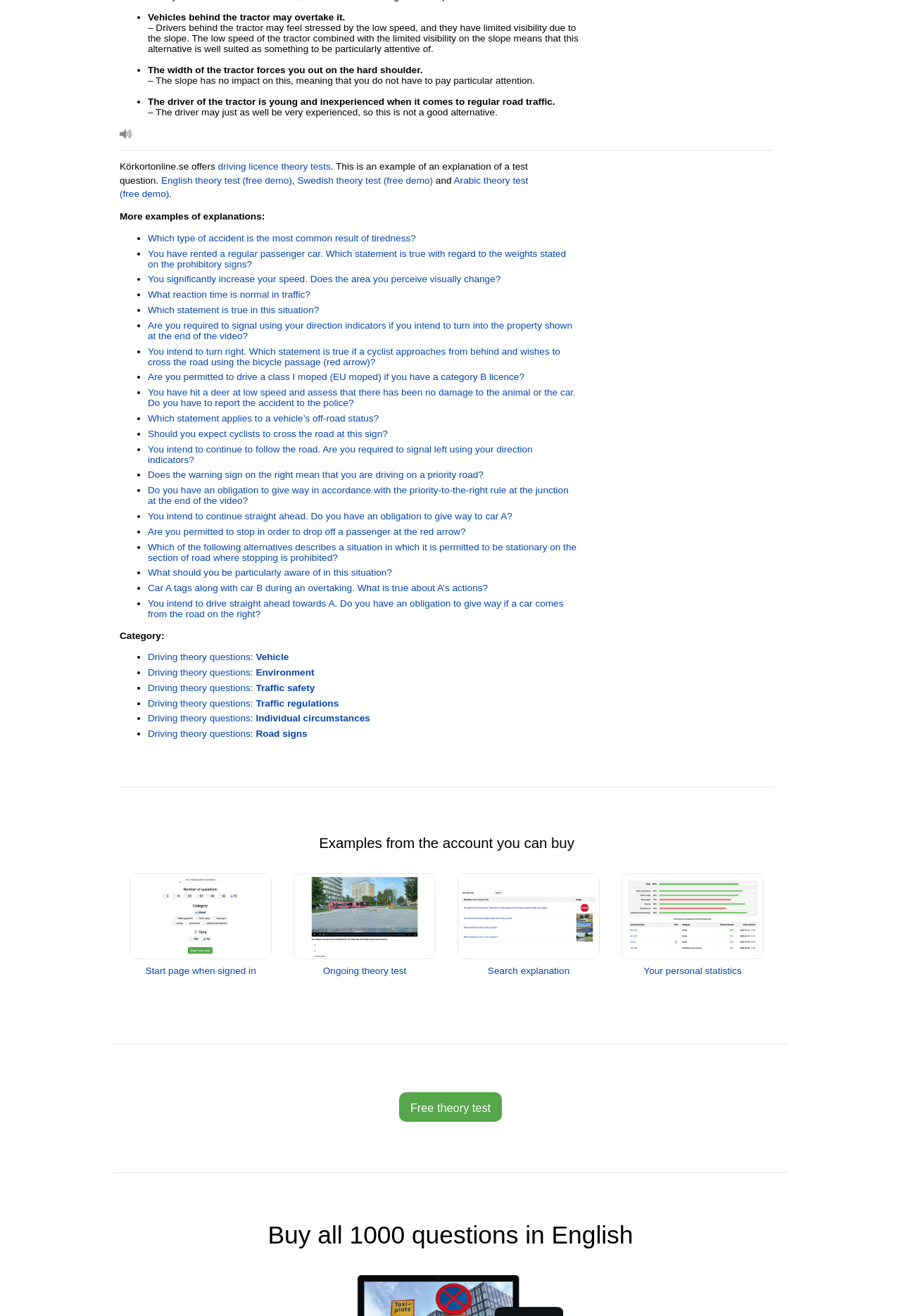Predict the bounding box coordinates for the UI element described as: "Driving theory questions: Traffic regulations". The coordinates should be four float numbers between 0 and 1, presented as [left, top, right, bottom].

[0.164, 0.53, 0.376, 0.538]